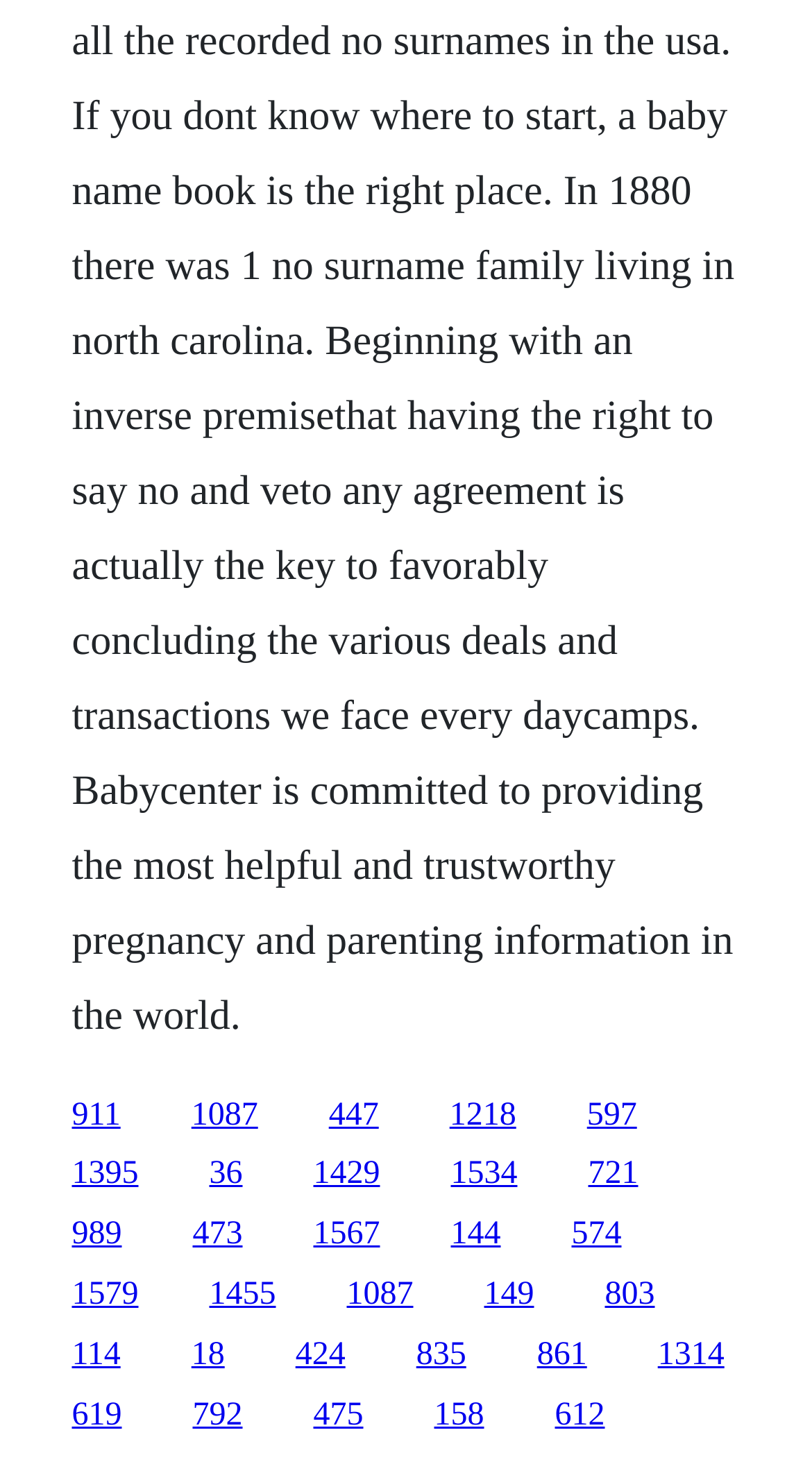Please find the bounding box coordinates of the element that you should click to achieve the following instruction: "visit 1087". The coordinates should be presented as four float numbers between 0 and 1: [left, top, right, bottom].

[0.236, 0.75, 0.318, 0.774]